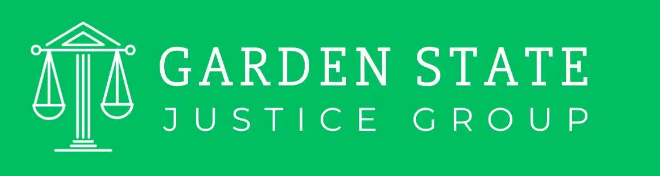Provide a brief response to the question using a single word or phrase: 
What is the name of the firm?

GARDEN STATE JUSTICE GROUP